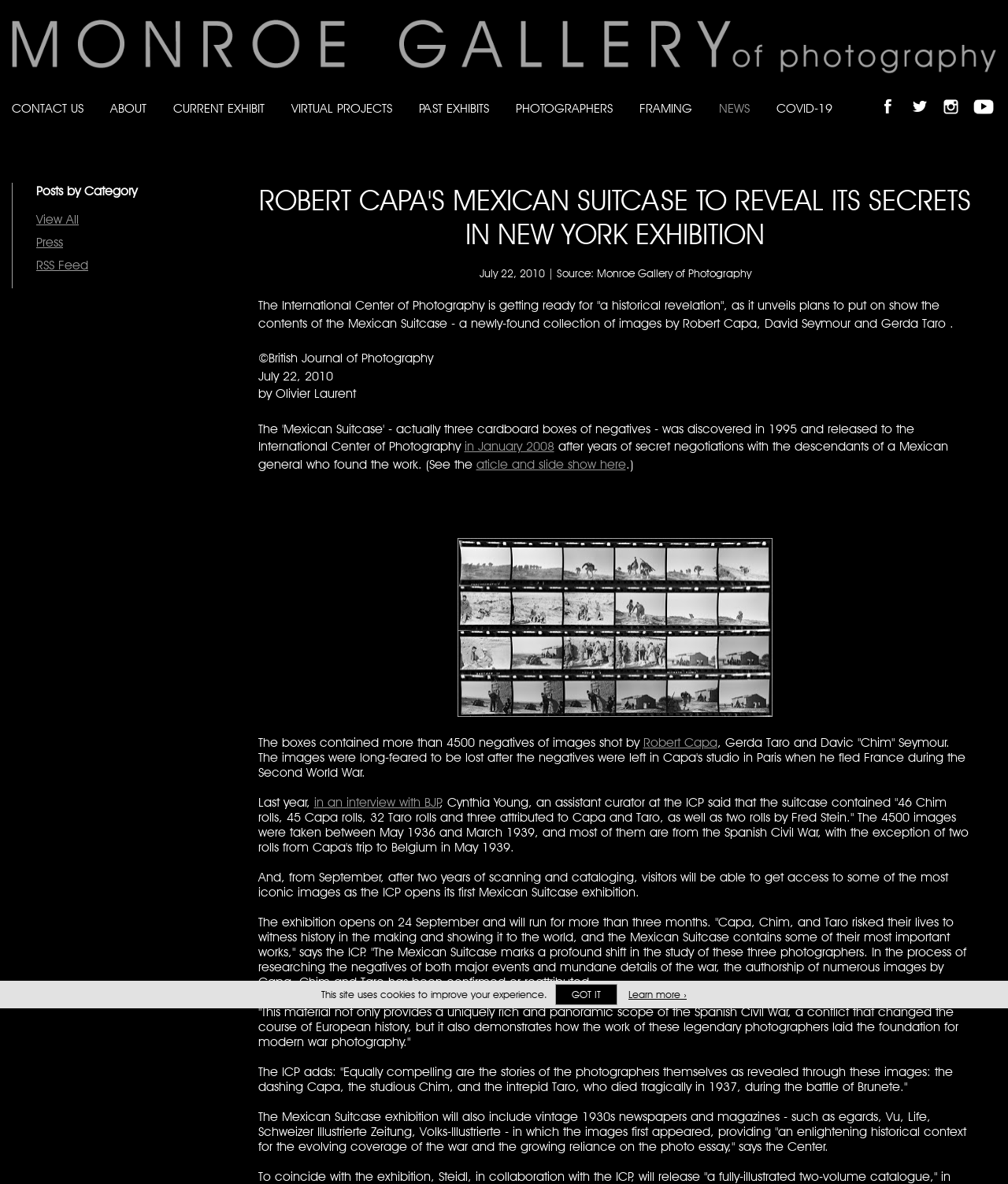Pinpoint the bounding box coordinates of the element to be clicked to execute the instruction: "Read more about the Mexican Suitcase exhibition".

[0.256, 0.154, 0.965, 0.211]